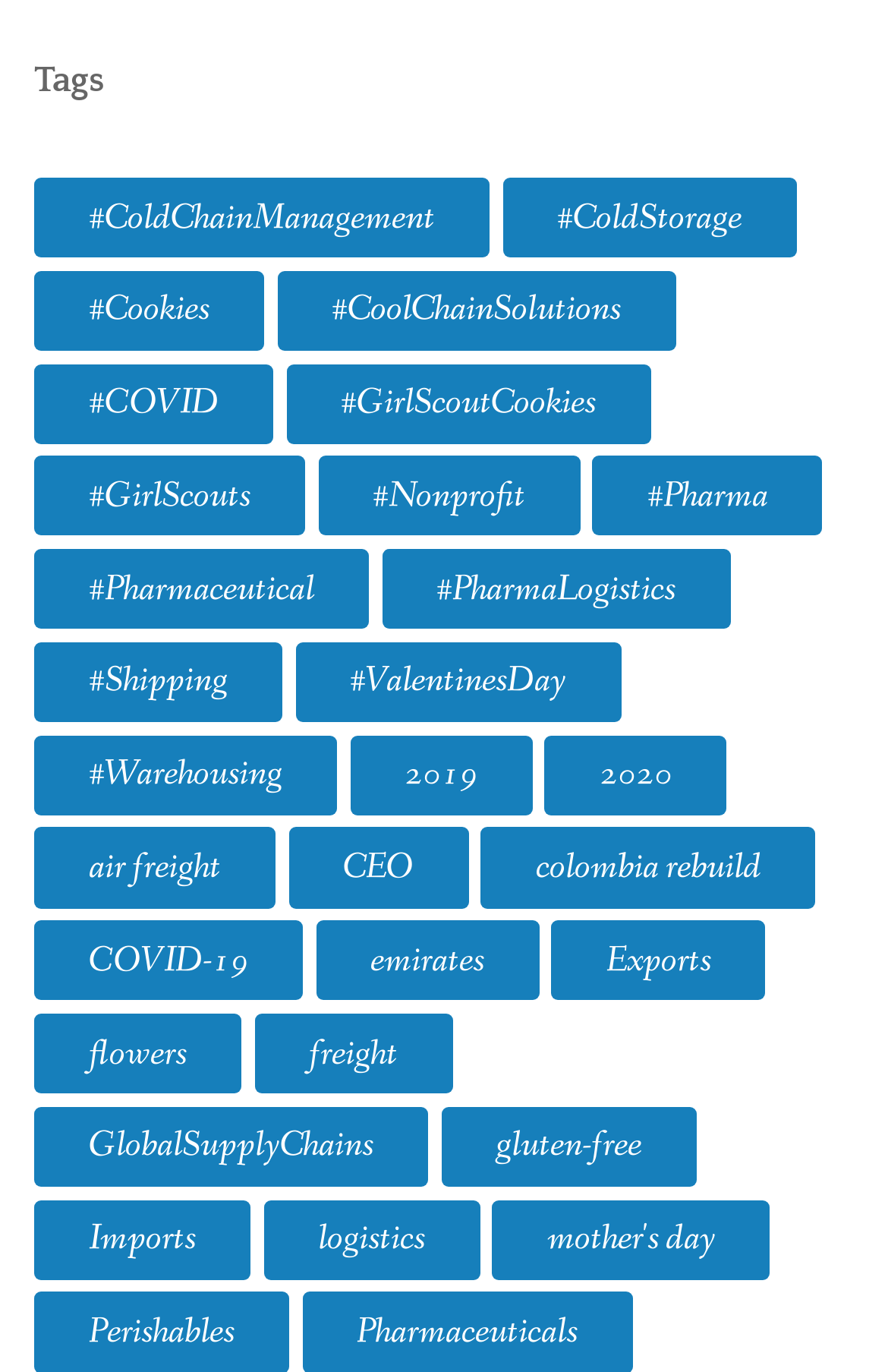Locate the bounding box coordinates of the element's region that should be clicked to carry out the following instruction: "Learn about GlobalSupplyChains". The coordinates need to be four float numbers between 0 and 1, i.e., [left, top, right, bottom].

[0.038, 0.806, 0.482, 0.865]